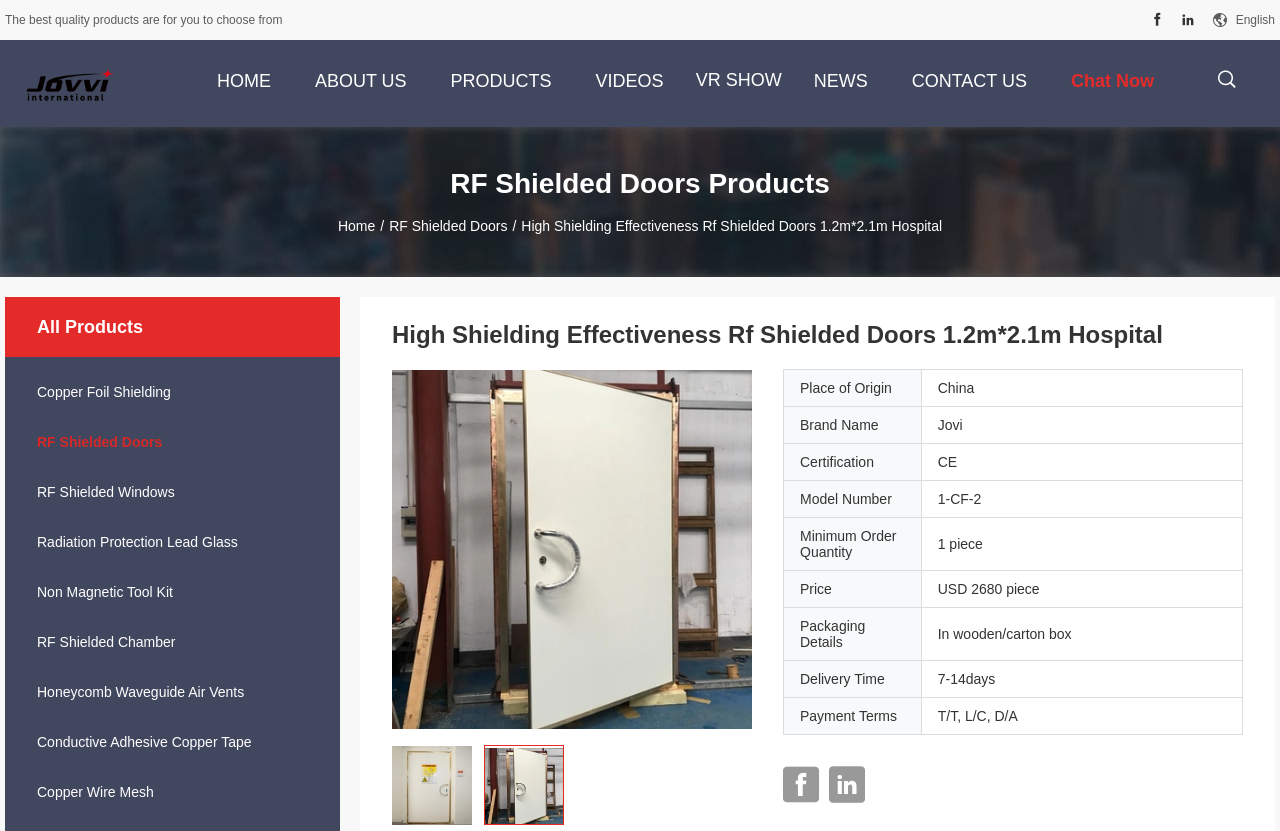How many images are there on the webpage?
Based on the image, answer the question with a single word or brief phrase.

3